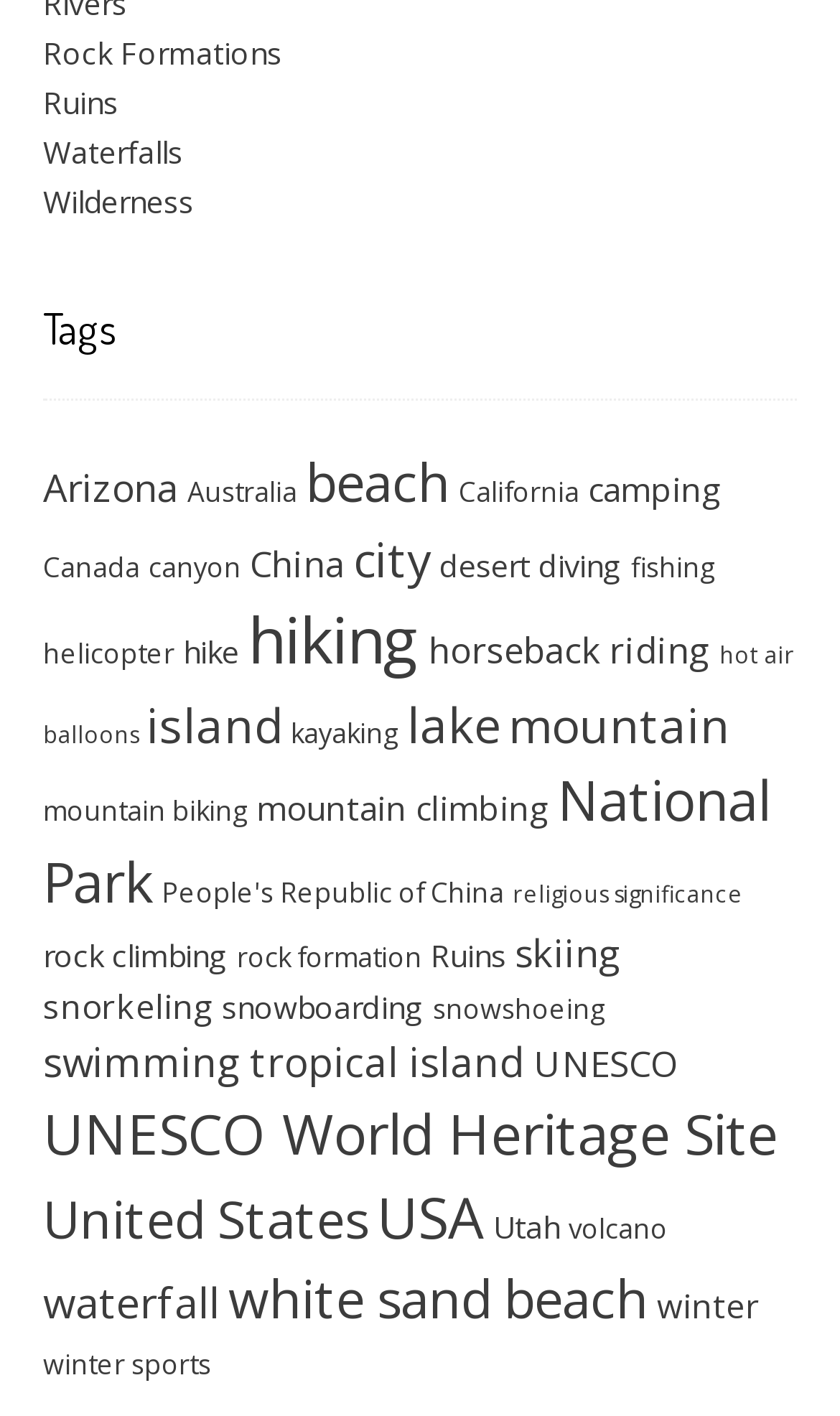Determine the bounding box for the UI element that matches this description: "hot air balloons".

[0.051, 0.451, 0.946, 0.529]